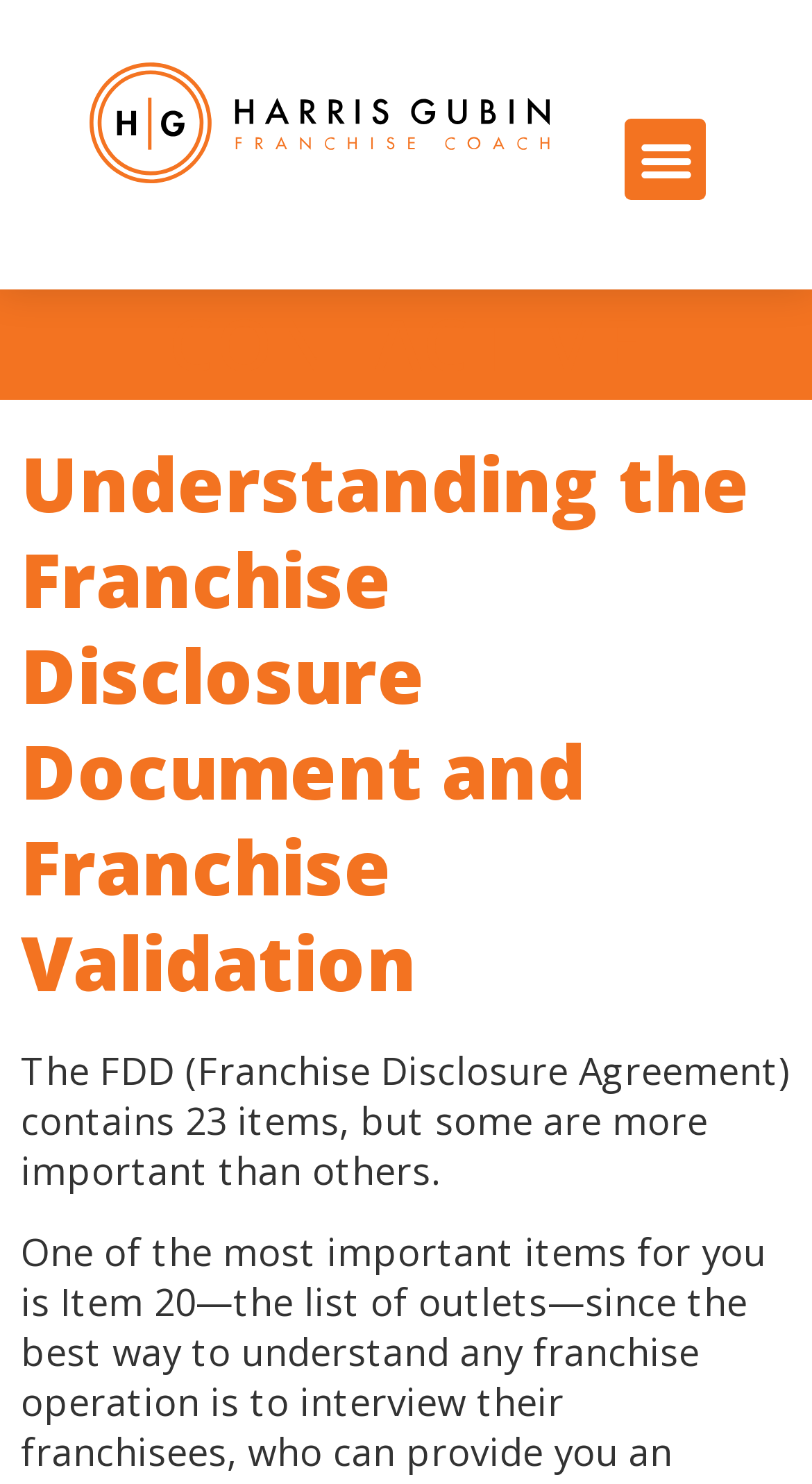Give a concise answer using one word or a phrase to the following question:
What is the current state of the menu toggle button?

Not expanded